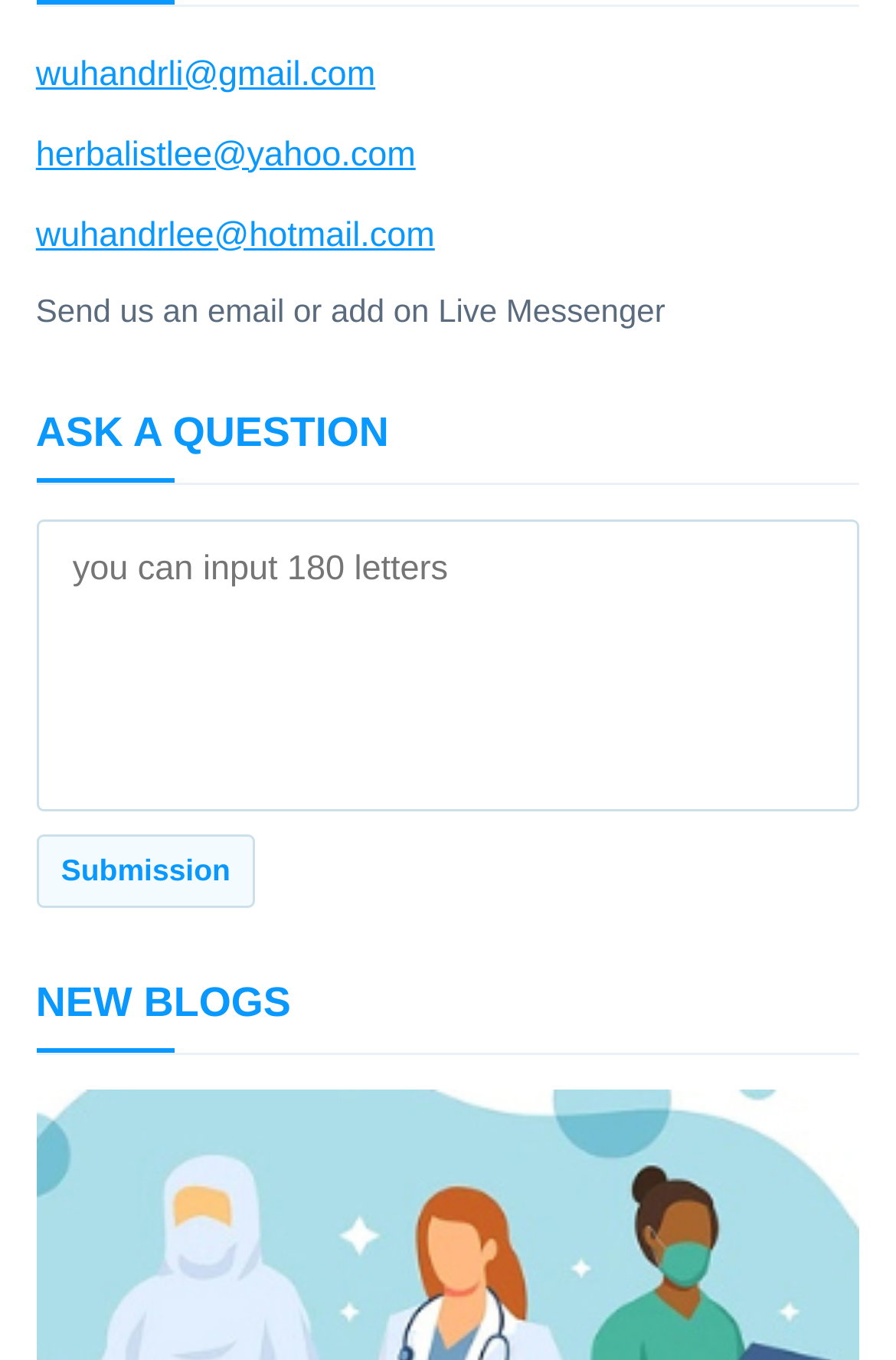Respond to the question below with a single word or phrase:
What is the purpose of the button?

Submission